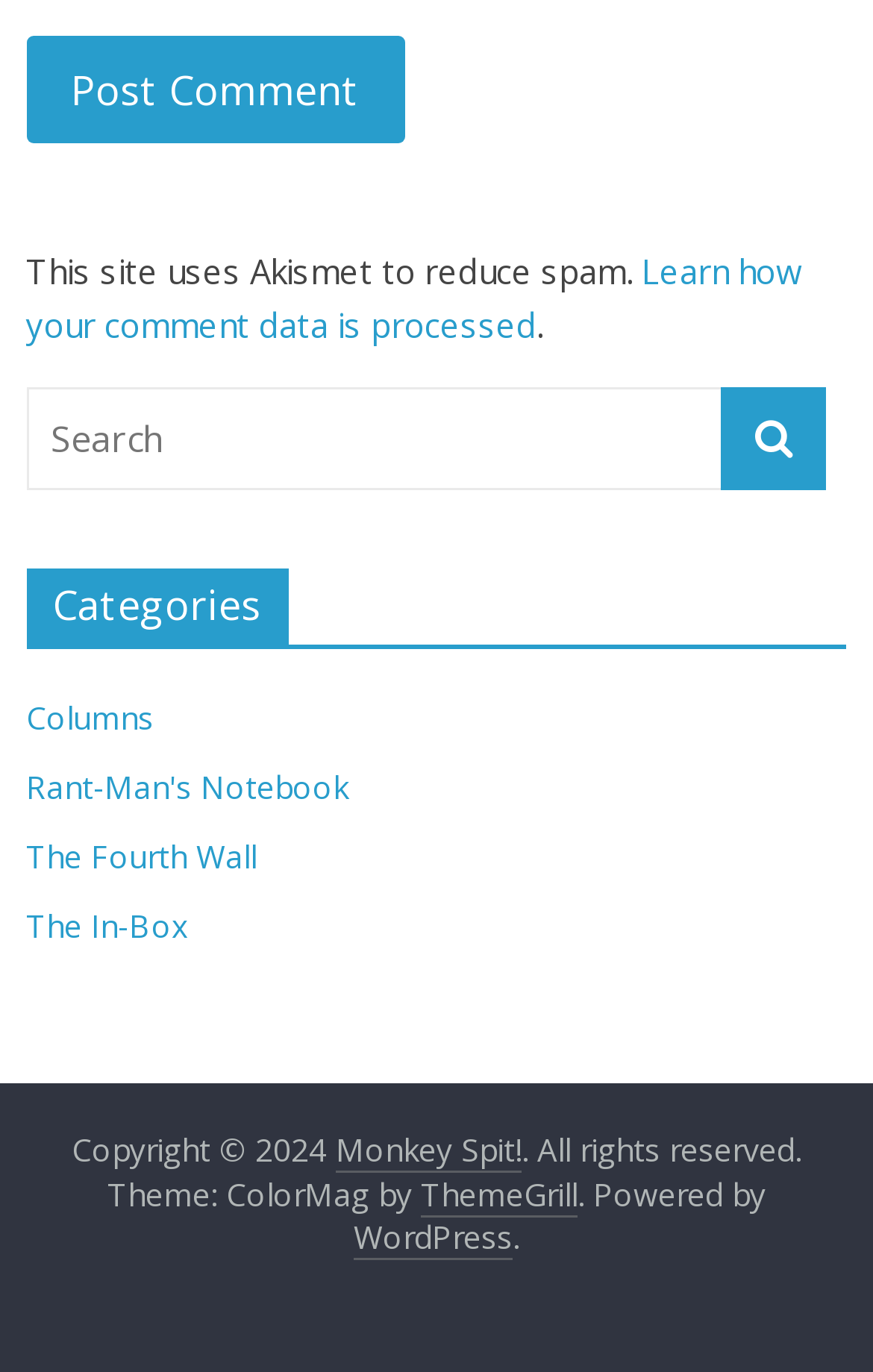Please identify the bounding box coordinates of the element that needs to be clicked to perform the following instruction: "Check the copyright information".

[0.082, 0.822, 0.385, 0.853]